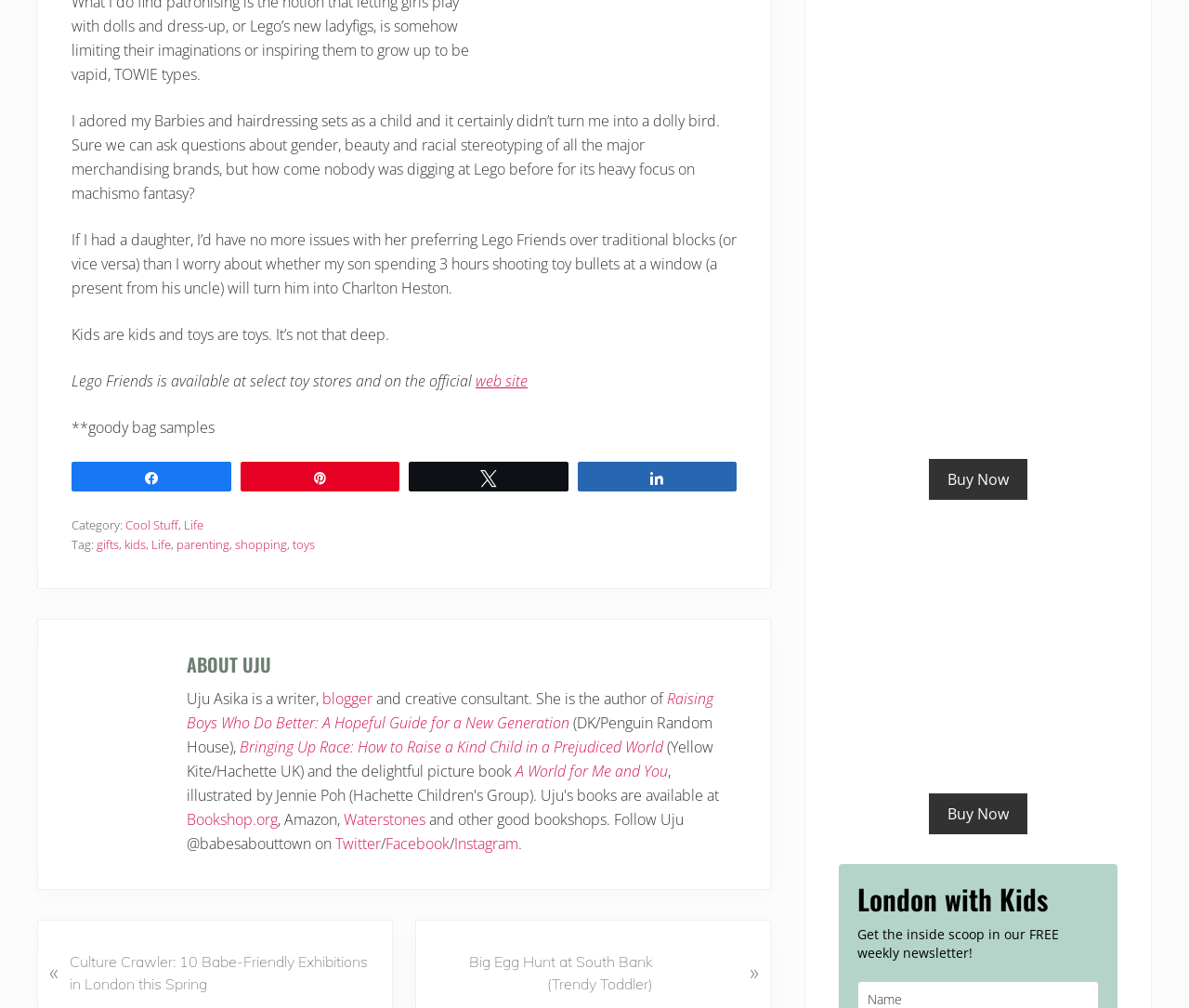Determine the bounding box coordinates of the clickable element to complete this instruction: "Click on the 'web site' link". Provide the coordinates in the format of four float numbers between 0 and 1, [left, top, right, bottom].

[0.4, 0.368, 0.444, 0.388]